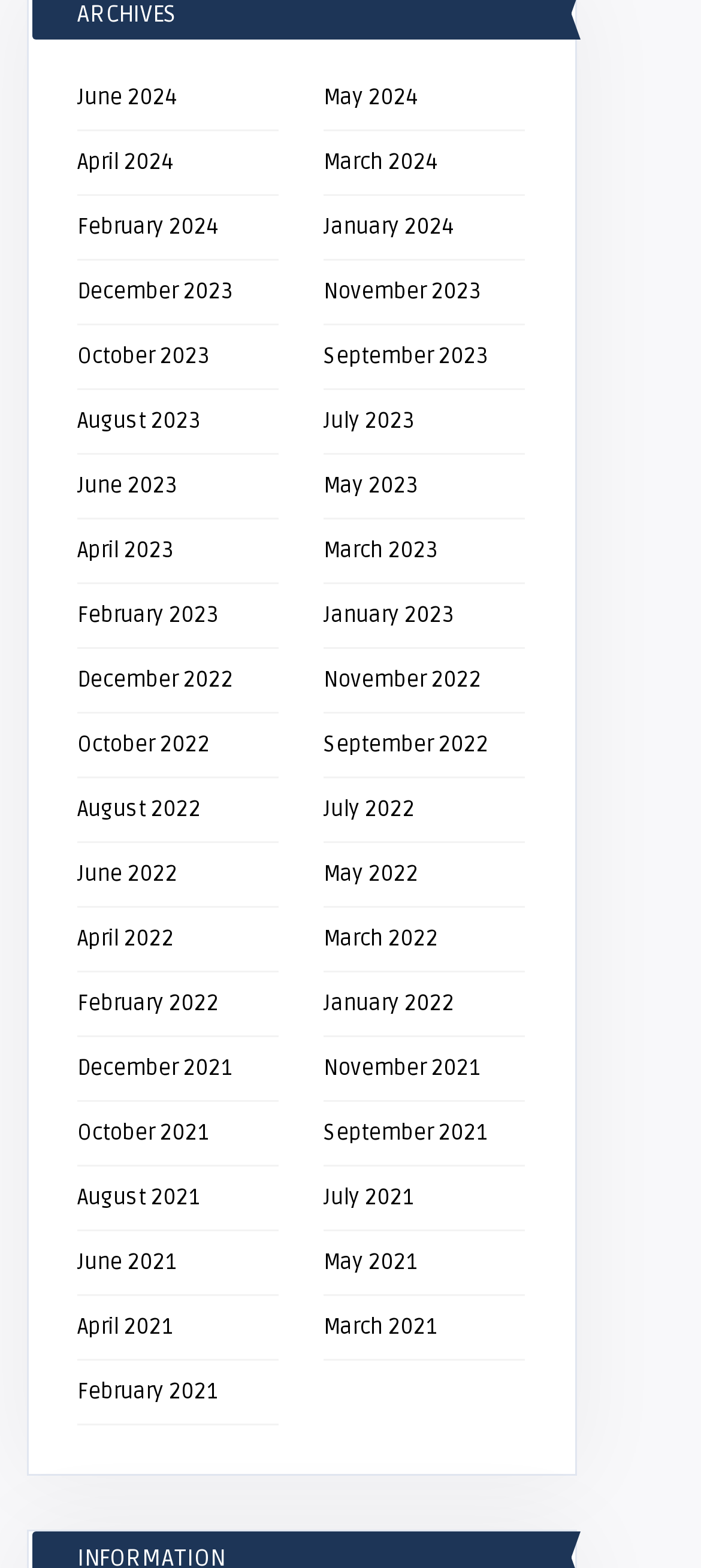Please specify the bounding box coordinates for the clickable region that will help you carry out the instruction: "Learn about 'DC Motor'".

None